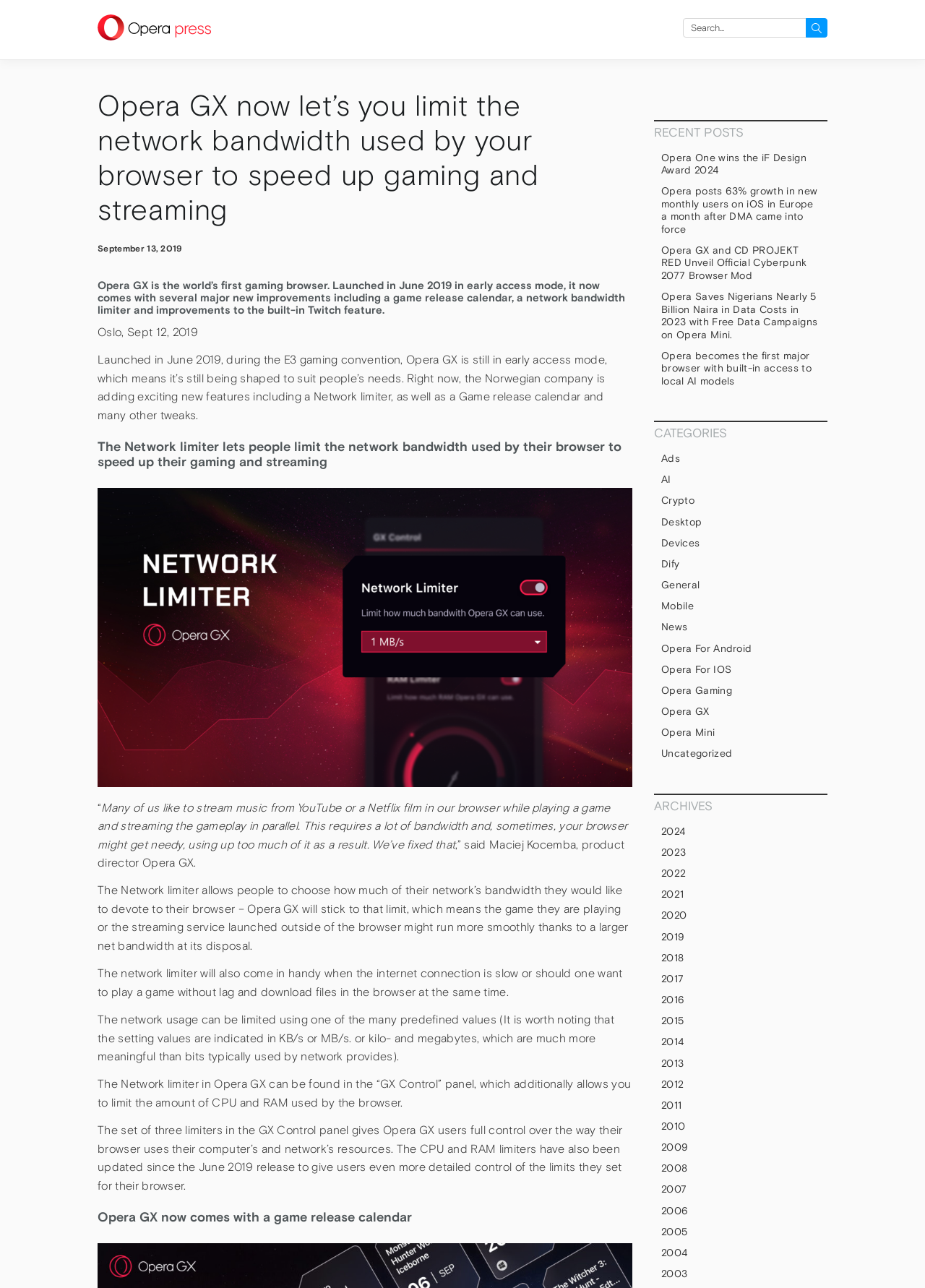Can you find the bounding box coordinates for the UI element given this description: "Opera Gaming"? Provide the coordinates as four float numbers between 0 and 1: [left, top, right, bottom].

[0.707, 0.529, 0.895, 0.543]